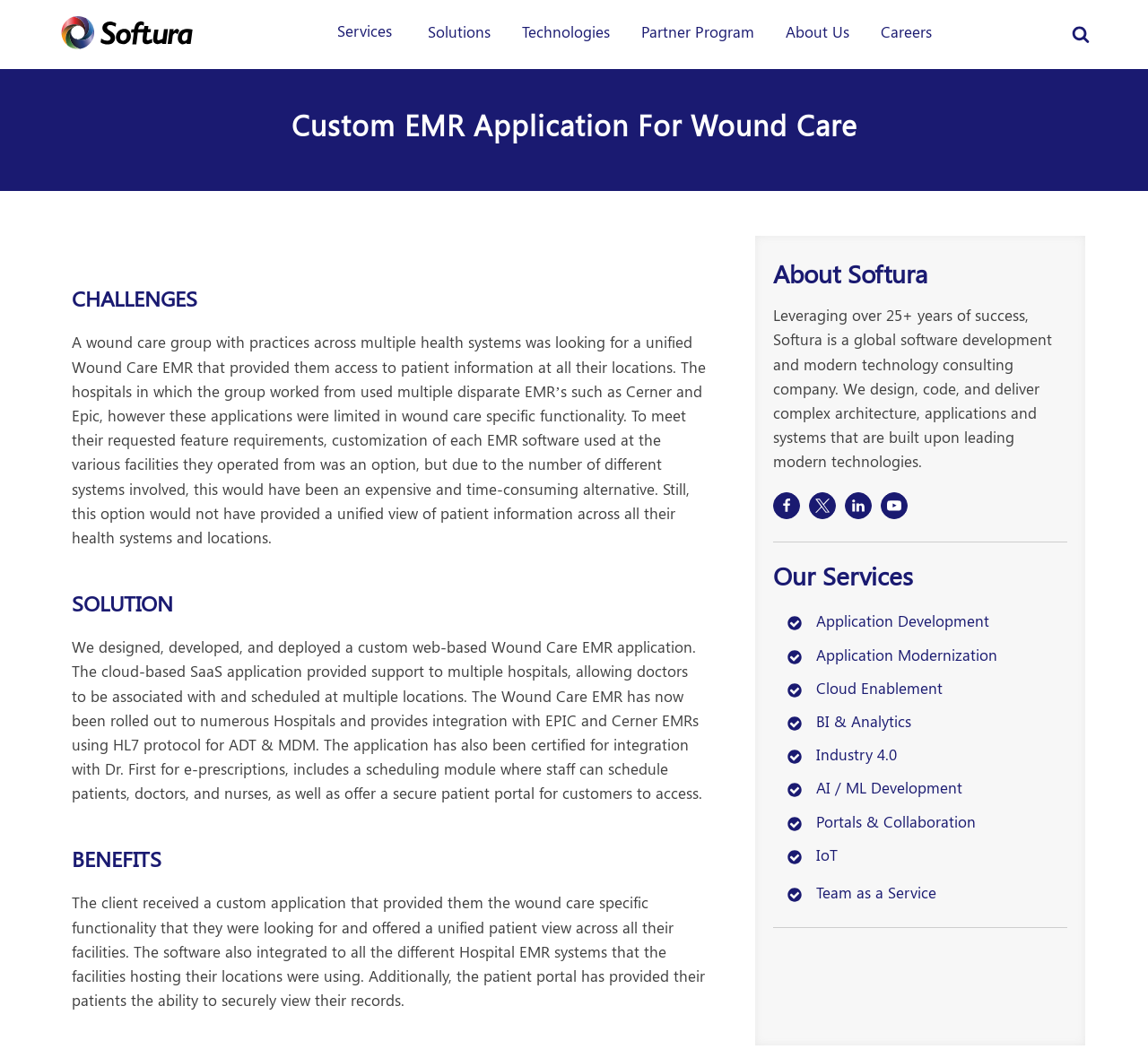Please indicate the bounding box coordinates of the element's region to be clicked to achieve the instruction: "Visit the 'About Us' page". Provide the coordinates as four float numbers between 0 and 1, i.e., [left, top, right, bottom].

[0.684, 0.016, 0.74, 0.046]